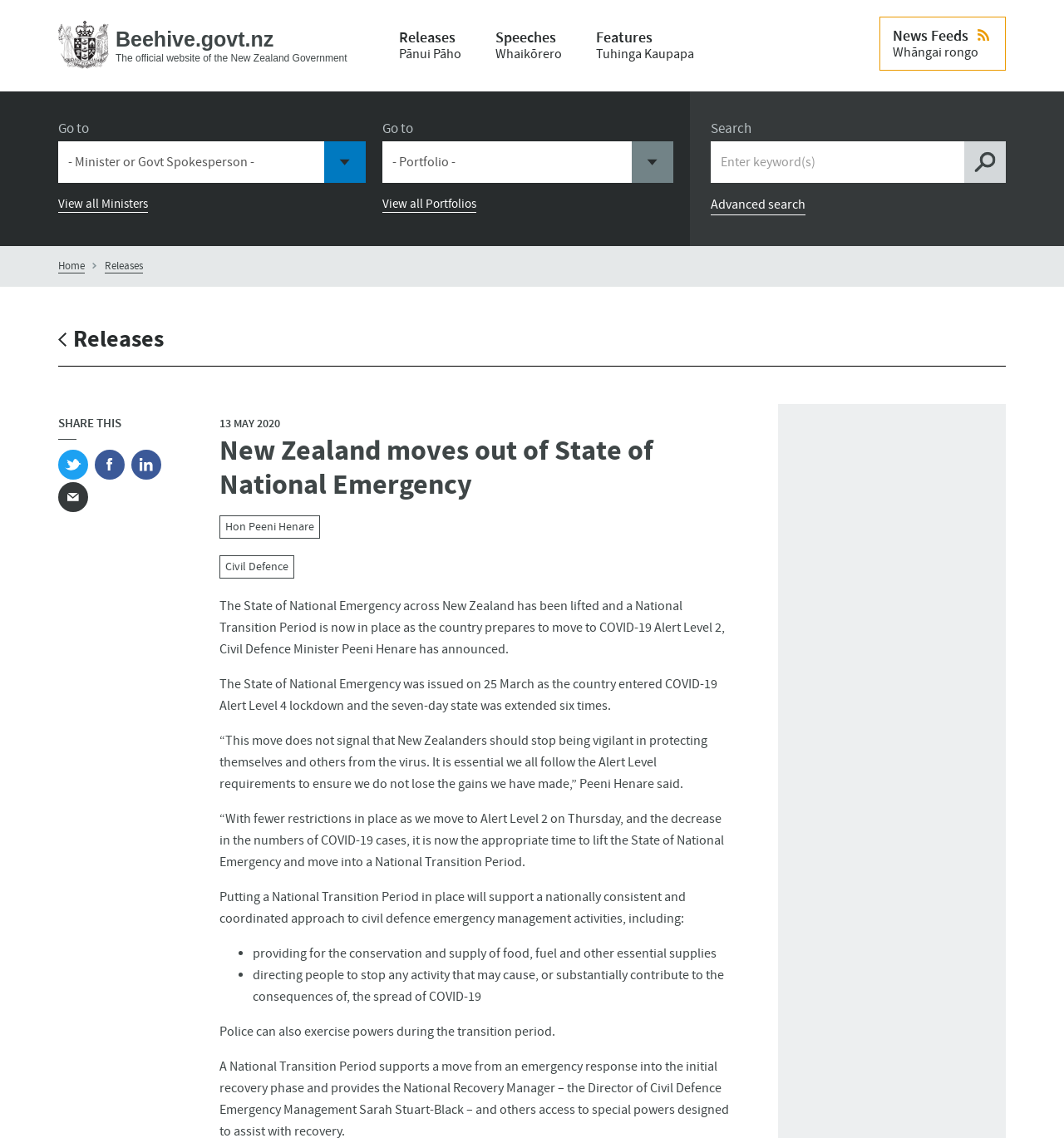Kindly determine the bounding box coordinates of the area that needs to be clicked to fulfill this instruction: "Search for something".

[0.668, 0.124, 0.907, 0.161]